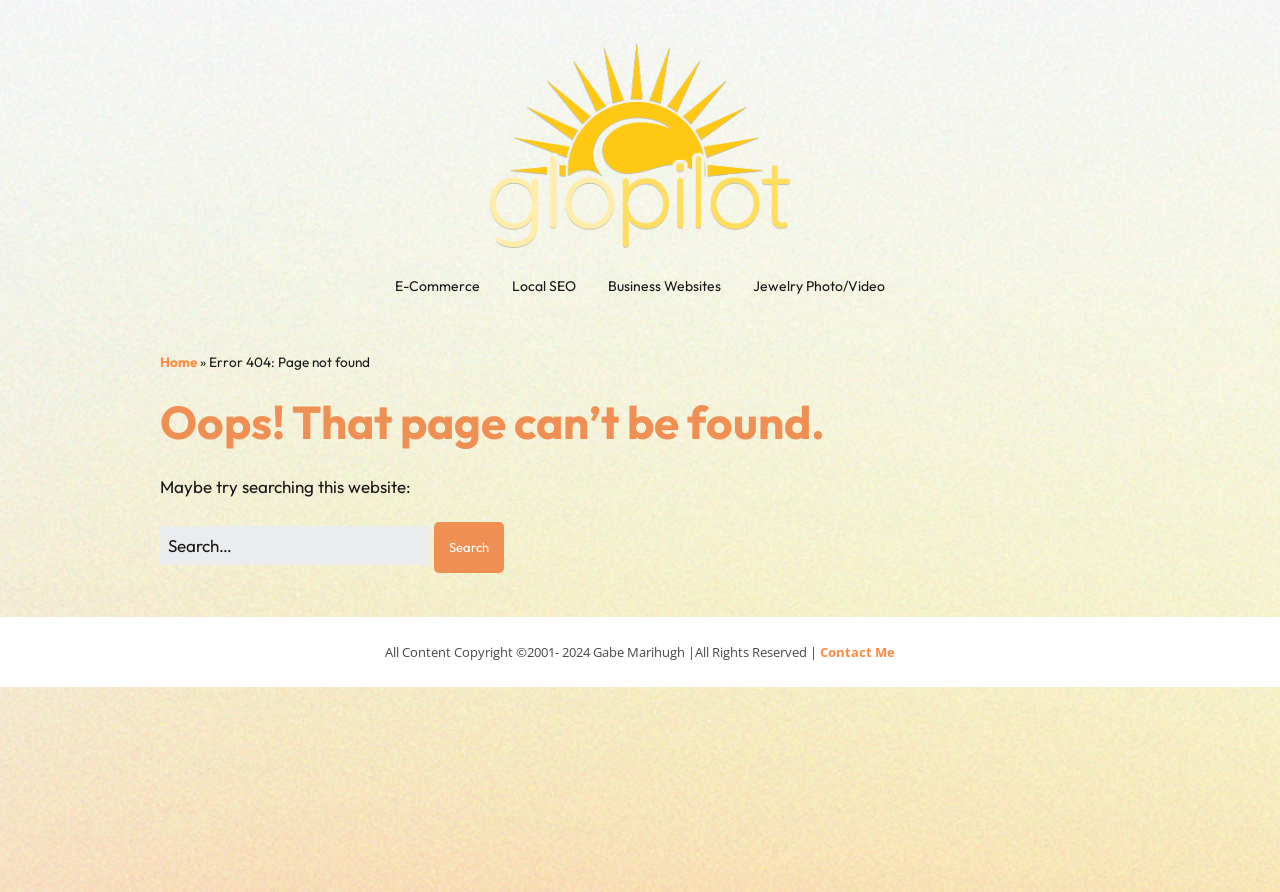Pinpoint the bounding box coordinates of the clickable element needed to complete the instruction: "contact me". The coordinates should be provided as four float numbers between 0 and 1: [left, top, right, bottom].

[0.641, 0.72, 0.699, 0.741]